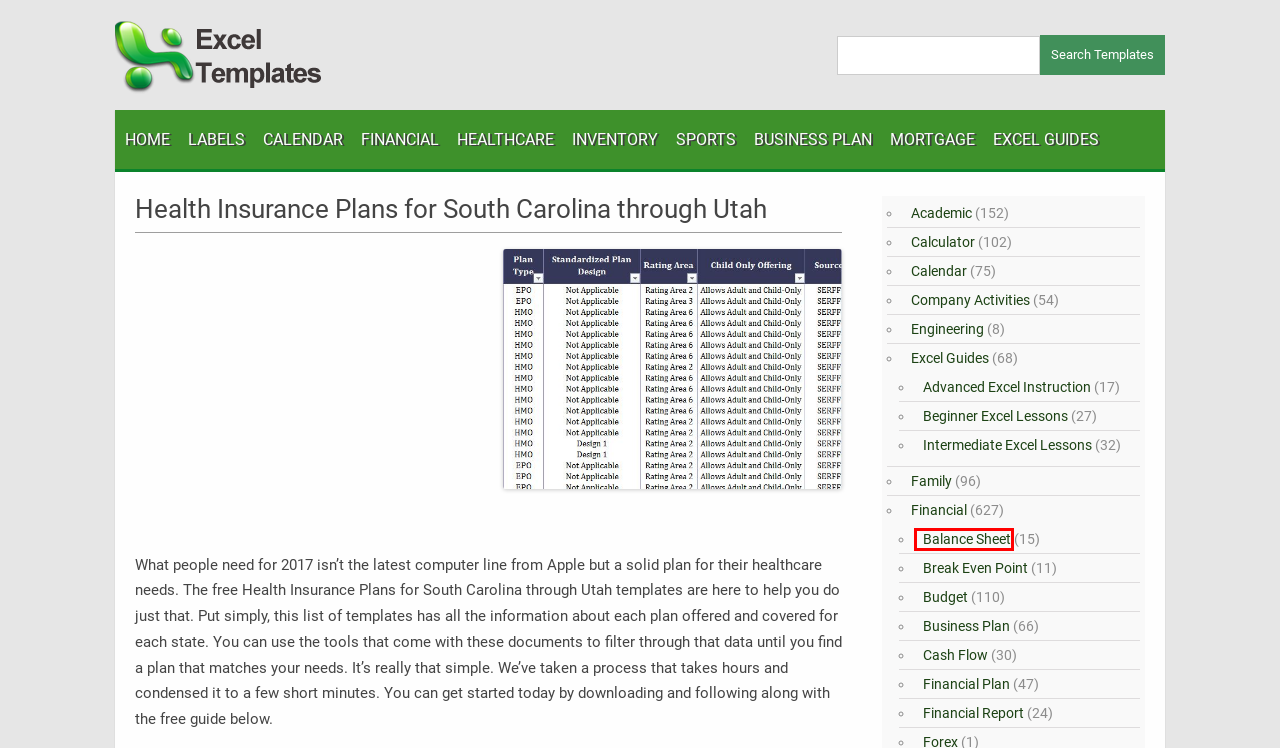Examine the screenshot of the webpage, which has a red bounding box around a UI element. Select the webpage description that best fits the new webpage after the element inside the red bounding box is clicked. Here are the choices:
A. Balance Sheet Template Excel | Excel Balance Sheet
B. Financial Report Template | Financial Reporting and Analysis
C. Break Even Point | Break Even Point Calculator
D. Inventory Templates | Free Inventory Template
E. Excel Financial Templates | Financial Excel Templates
F. Budget Templates | Budget Excel Templates
G. Excel Templates | Excel Spreadsheets
H. Sports Templates | Sports Brackets

A